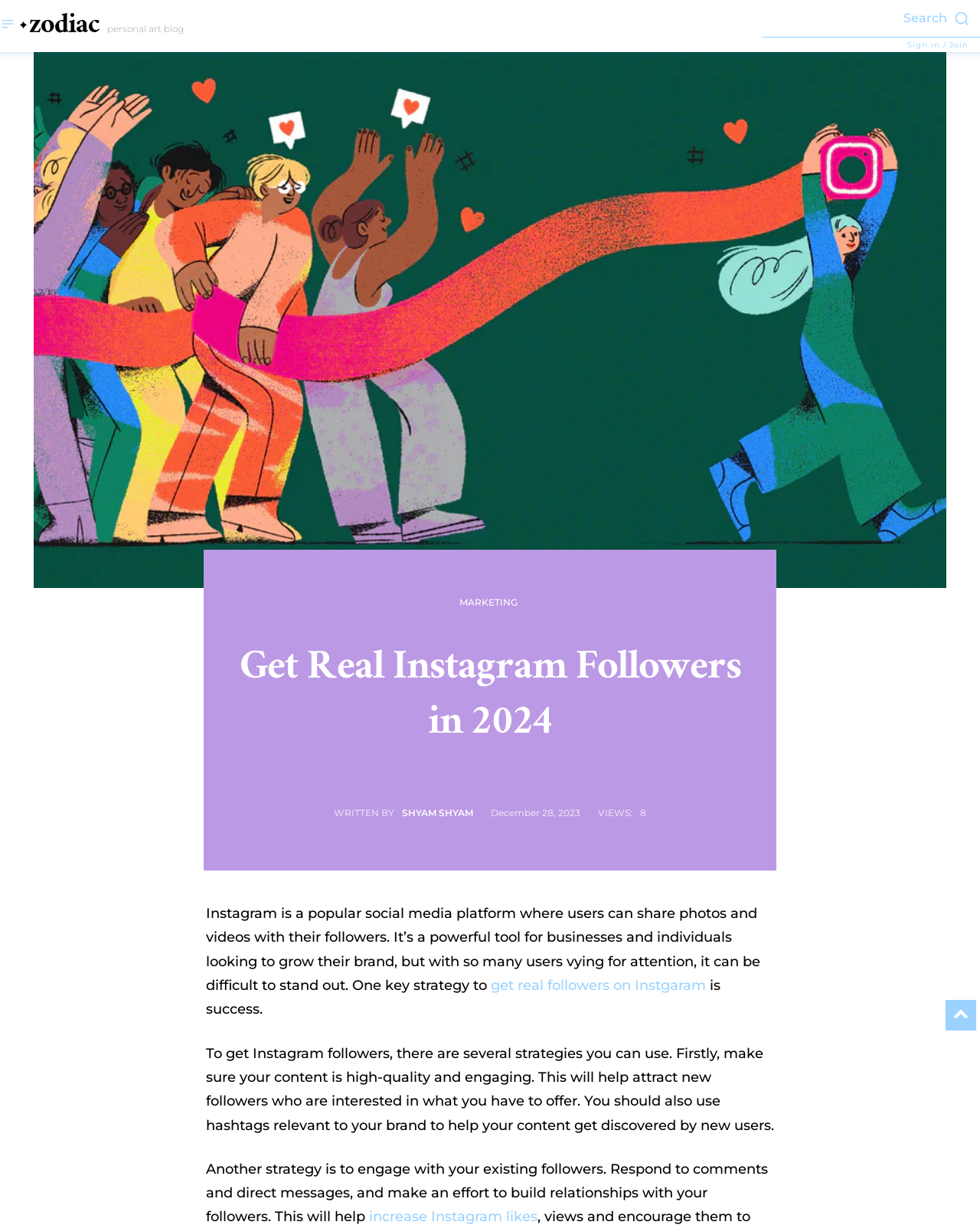Answer the question below with a single word or a brief phrase: 
What is the date of the article?

December 28, 2023